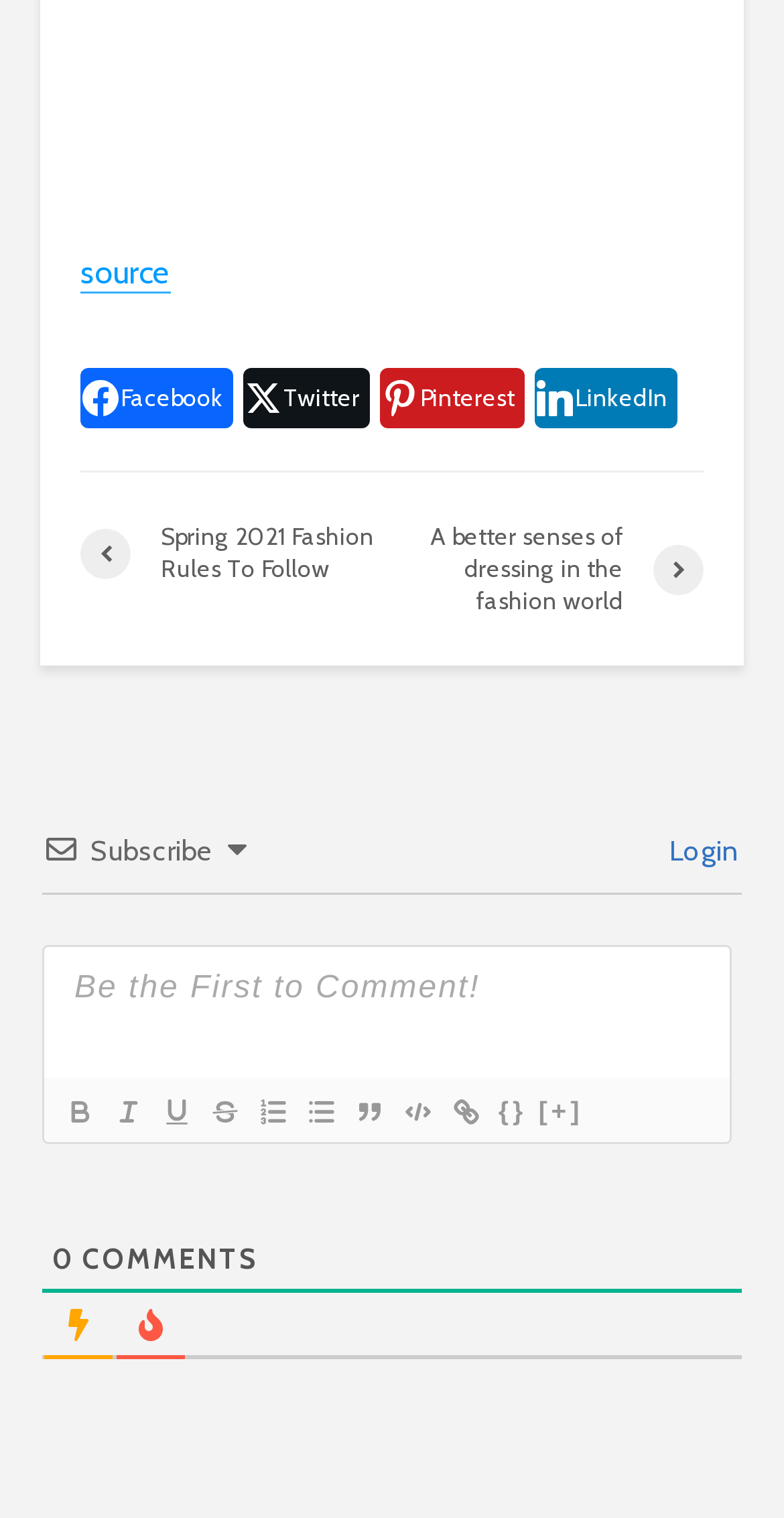Respond with a single word or short phrase to the following question: 
What is the text of the first link?

Spring 2021 Fashion Rules To Follow